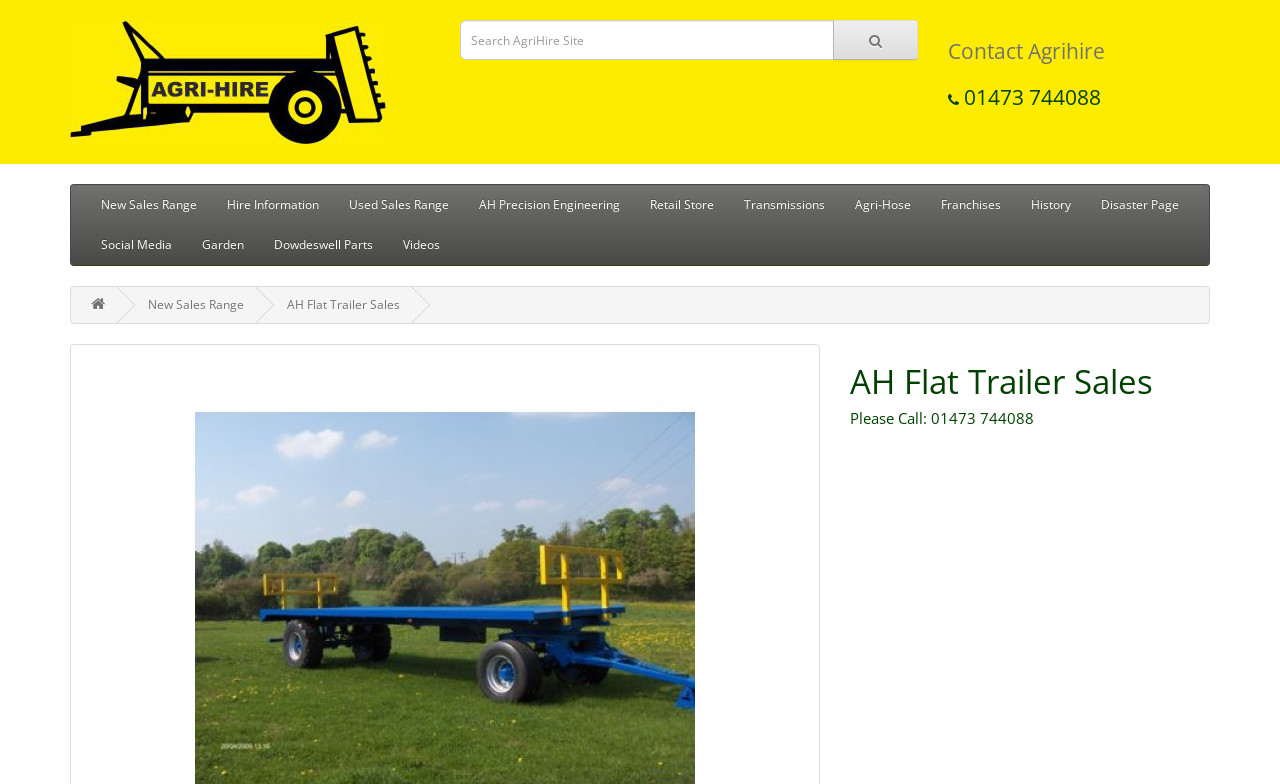Write a detailed summary of the webpage.

The webpage is for AH Flat Trailer Sales, with a prominent logo of Agrihire Ltd at the top left corner, accompanied by a link to the company's website. Below the logo, there is a search bar with a placeholder text "Search AgriHire Site" and a search button with a magnifying glass icon.

To the right of the search bar, there is a contact information section with a heading "Contact Agrihire" and a phone number "01473 744088". 

Below the search bar and contact information, there are two rows of links. The first row has eight links, including "New Sales Range", "Hire Information", "Used Sales Range", and others. The second row has six links, including "Social Media", "Garden", "Dowdeswell Parts", and others.

At the bottom of the page, there is a section with three headings. The first heading is "AH Flat Trailer Sales", followed by a subheading "Please Call: 01473 744088".